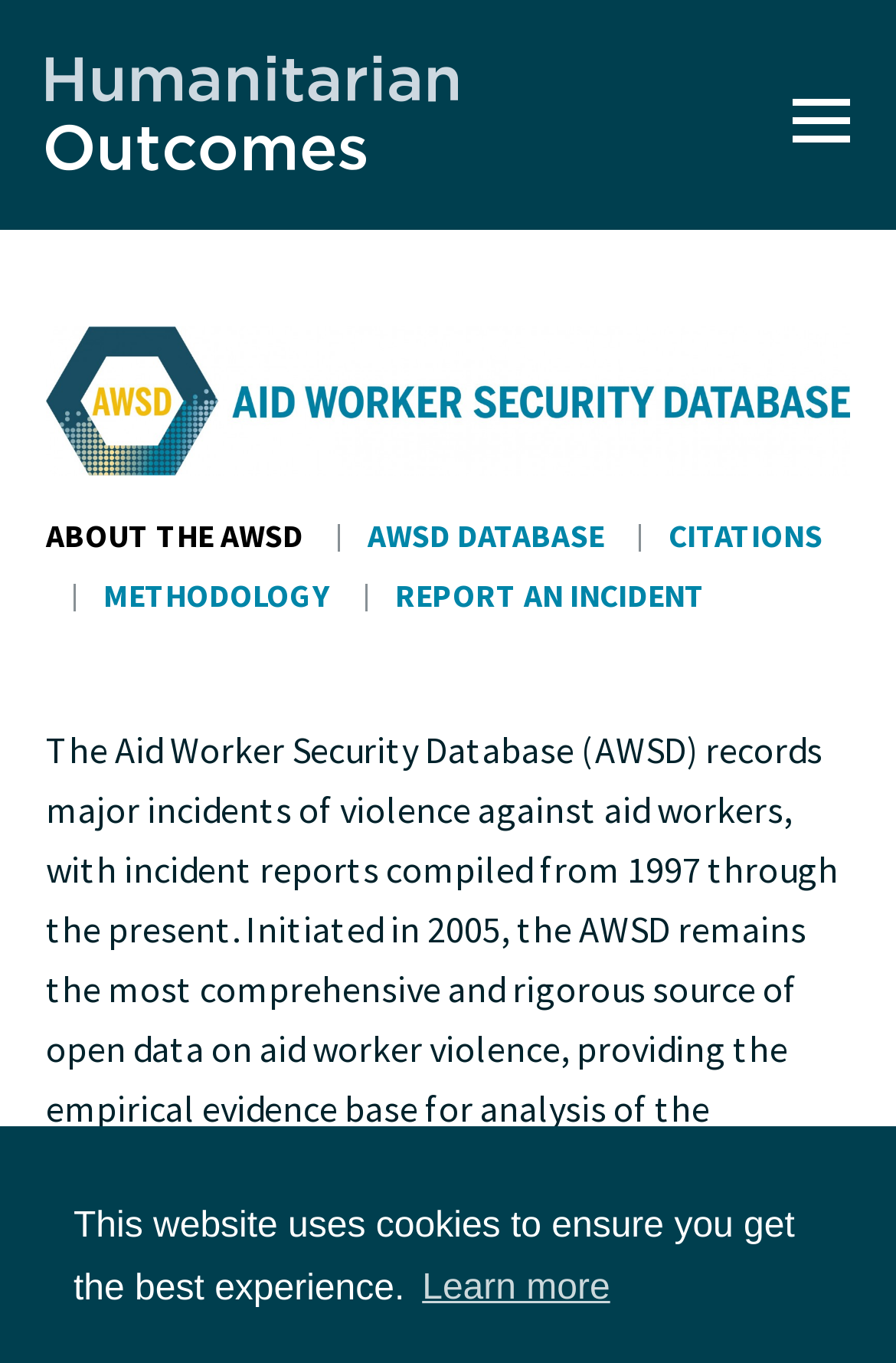What is the focus of the empirical evidence base provided by the AWSD?
Using the visual information, answer the question in a single word or phrase.

Analysis of the changing security environment for aid operations